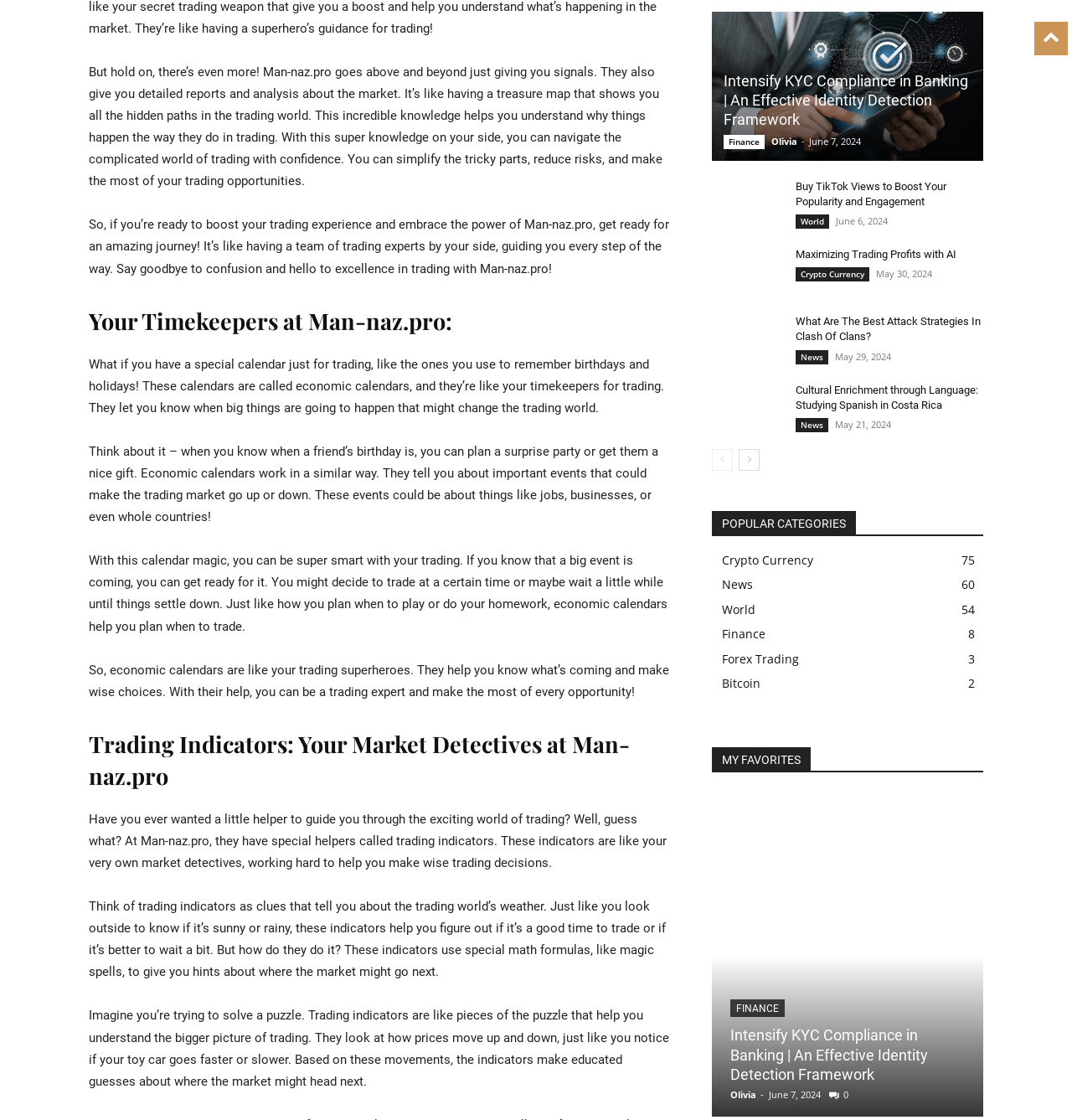Kindly respond to the following question with a single word or a brief phrase: 
What is the purpose of the links on the webpage?

Provide additional information